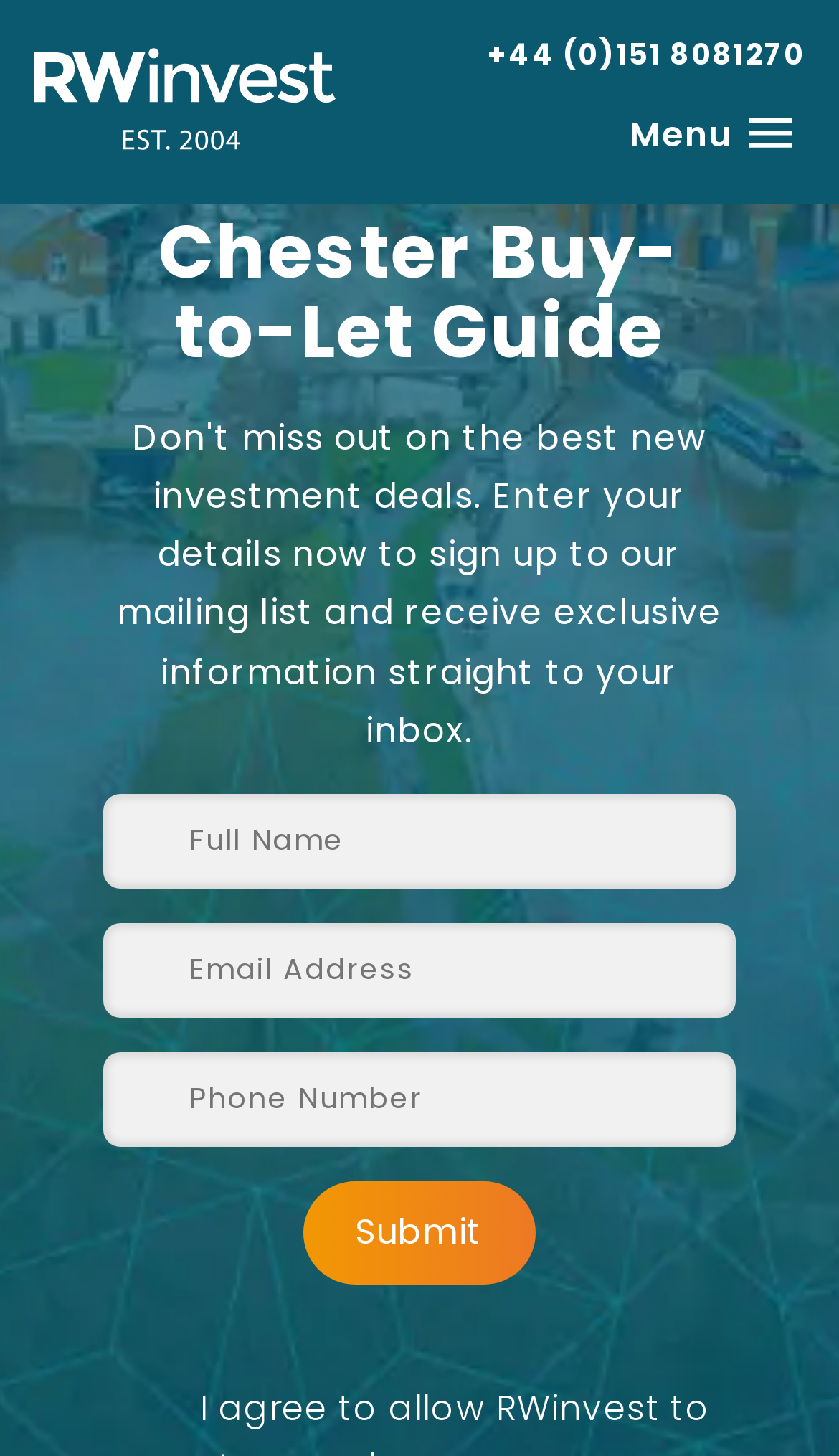Identify the bounding box for the element characterized by the following description: "Menu".

[0.735, 0.072, 0.959, 0.112]